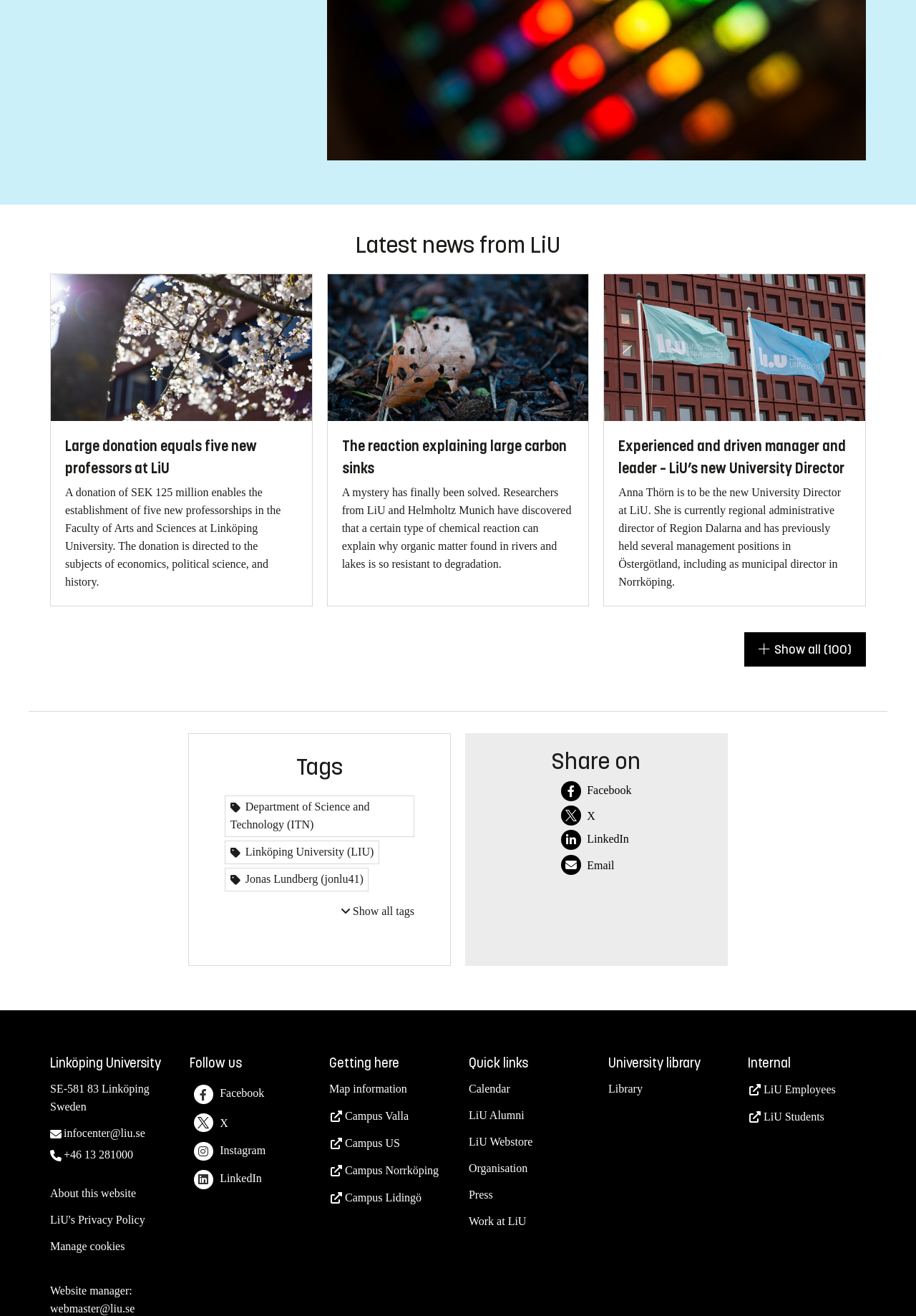Bounding box coordinates are specified in the format (top-left x, top-left y, bottom-right x, bottom-right y). All values are floating point numbers bounded between 0 and 1. Please provide the bounding box coordinate of the region this sentence describes: Private Jobs

None